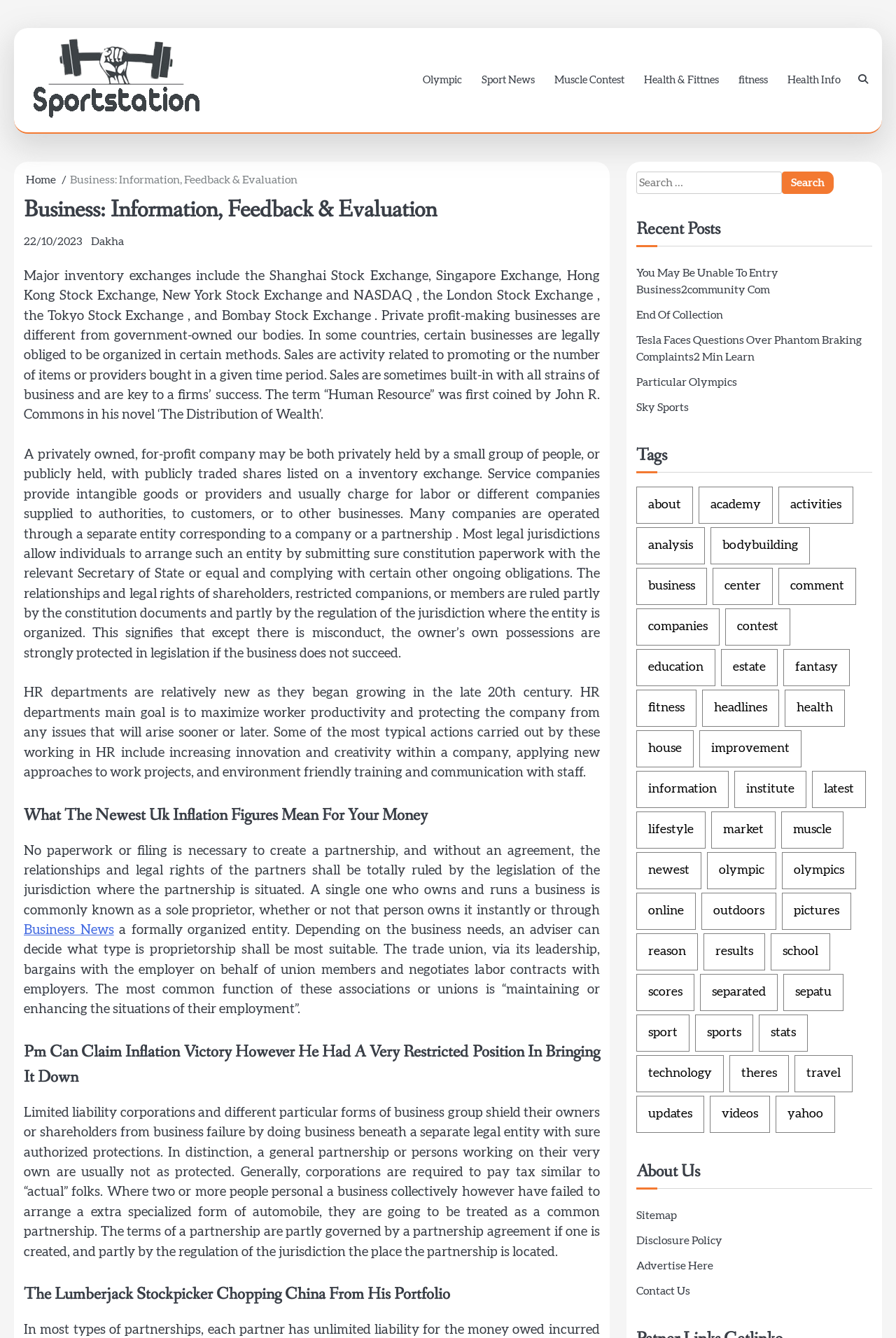What is the purpose of a partnership agreement?
Please provide a single word or phrase as your answer based on the screenshot.

Govern the relationships and legal rights of partners